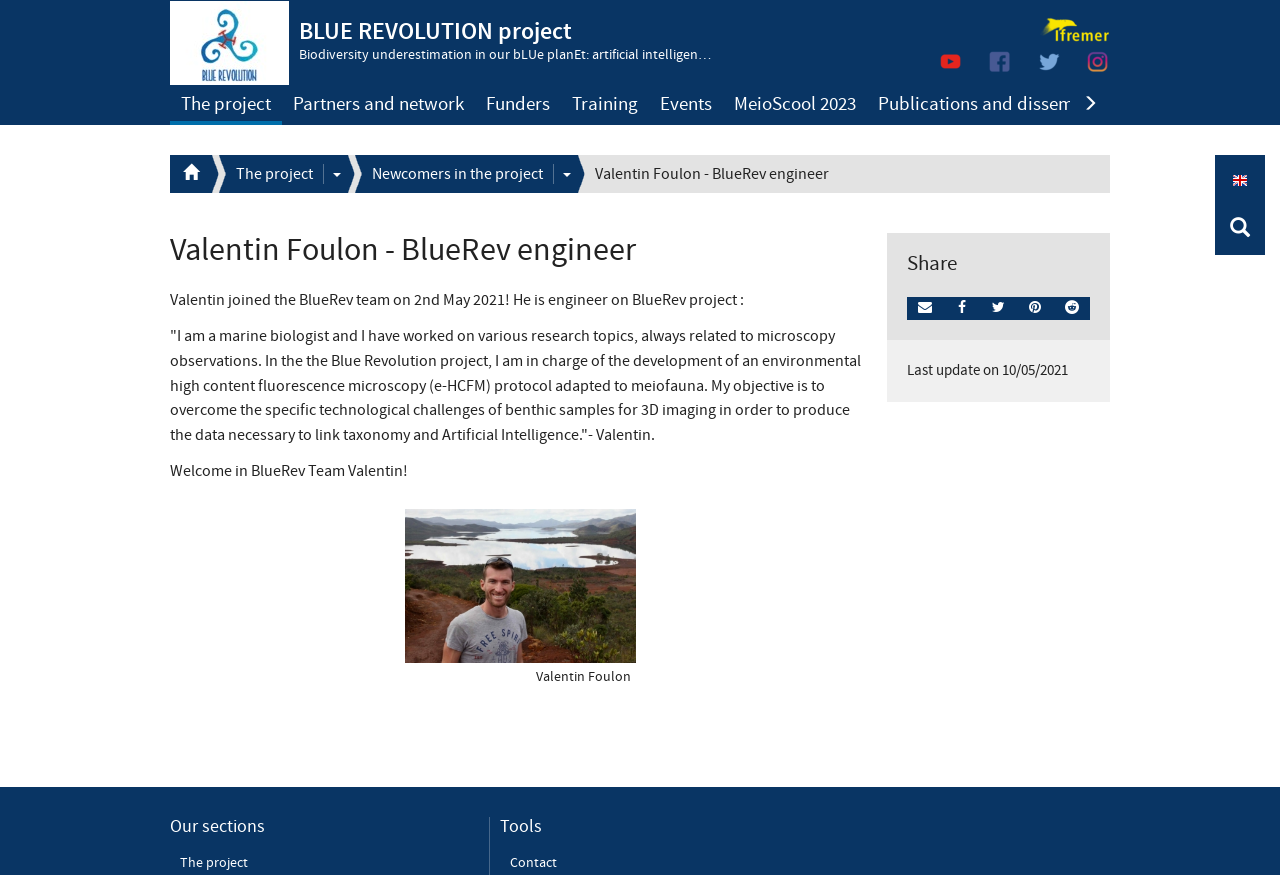Find the bounding box coordinates for the HTML element described in this sentence: "Newcomers in the project". Provide the coordinates as four float numbers between 0 and 1, in the format [left, top, right, bottom].

[0.277, 0.177, 0.433, 0.221]